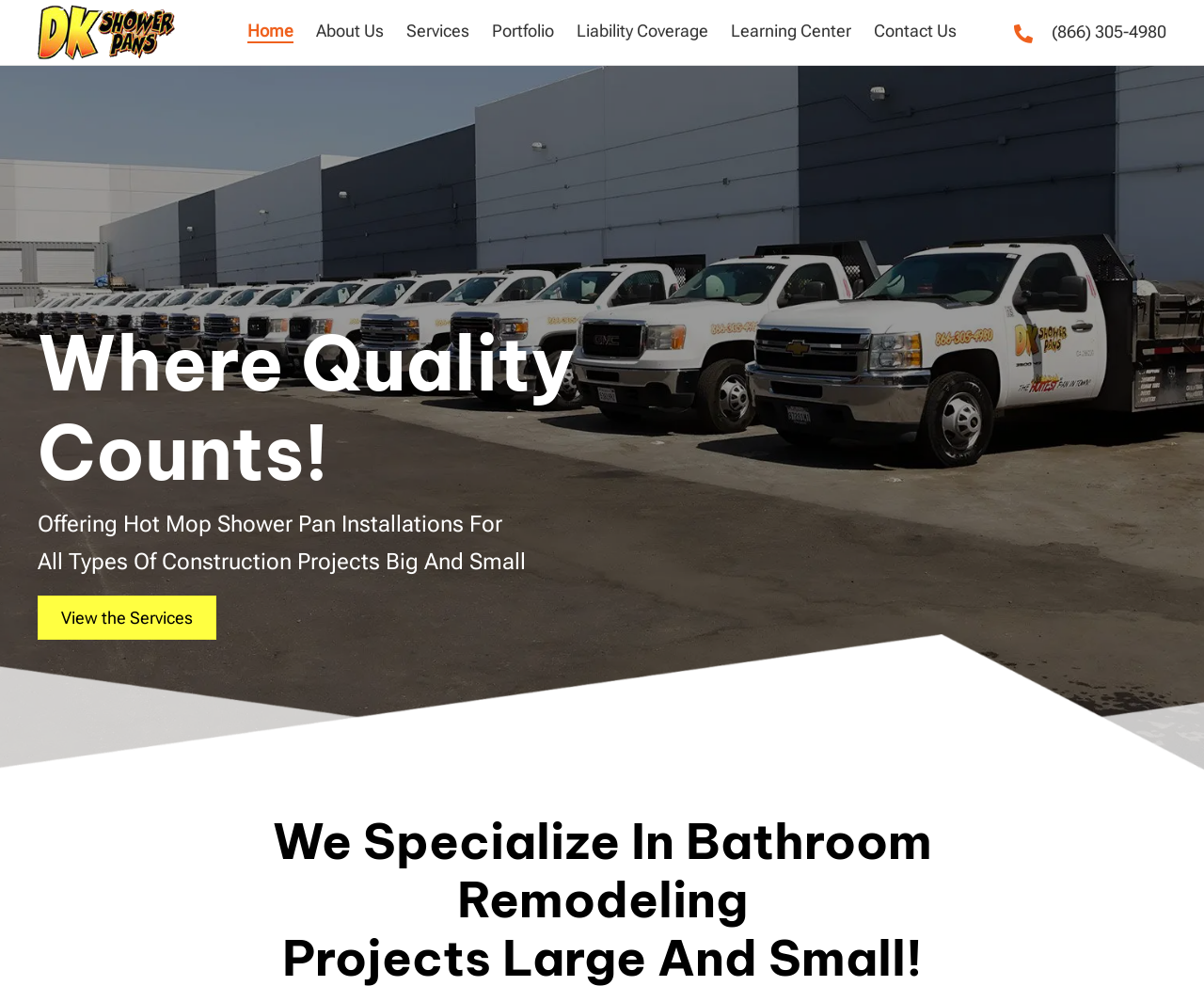How many navigation links are at the top of the webpage?
Answer the question using a single word or phrase, according to the image.

7